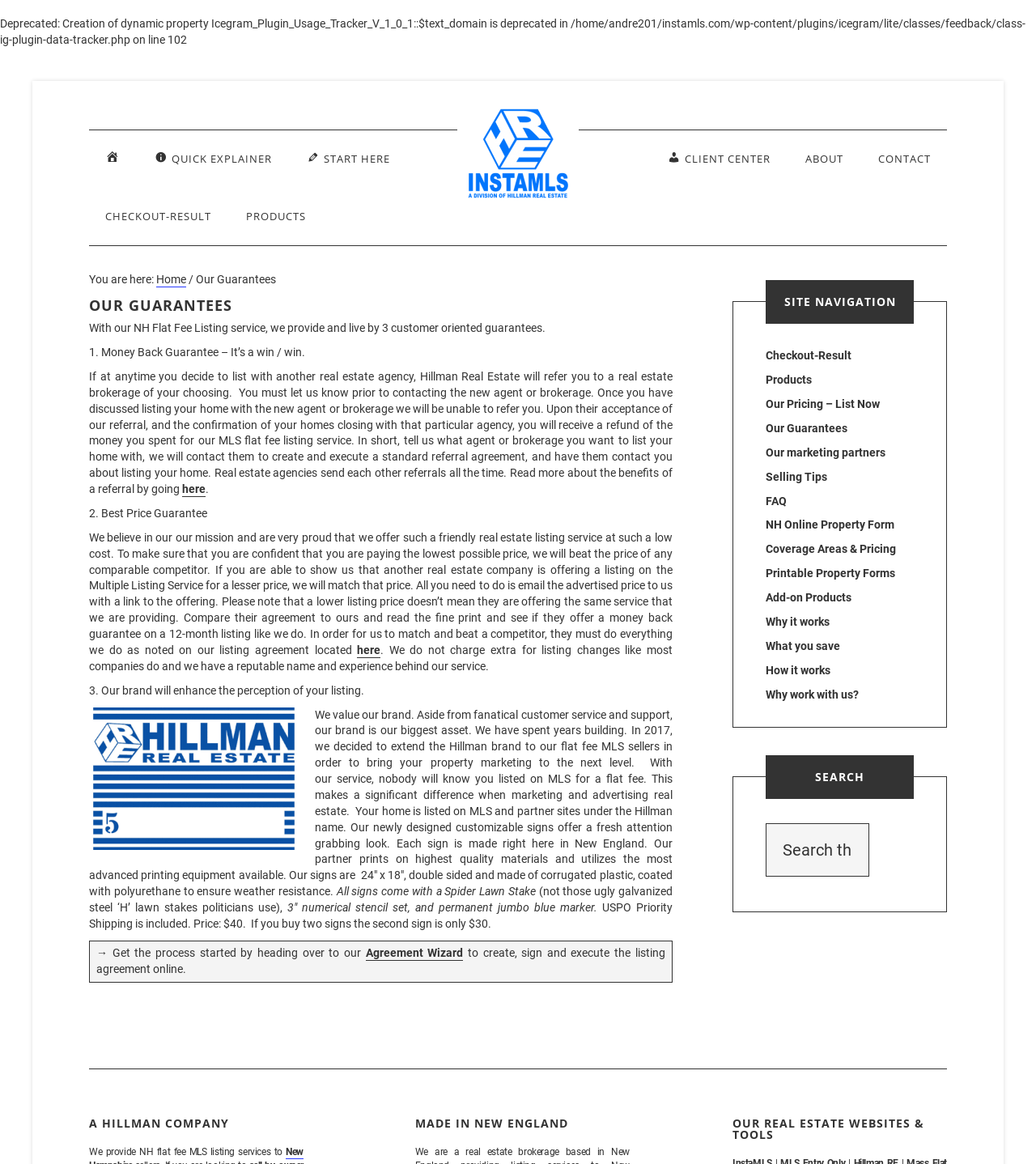Locate the bounding box coordinates of the element that should be clicked to execute the following instruction: "Go to the home page".

None